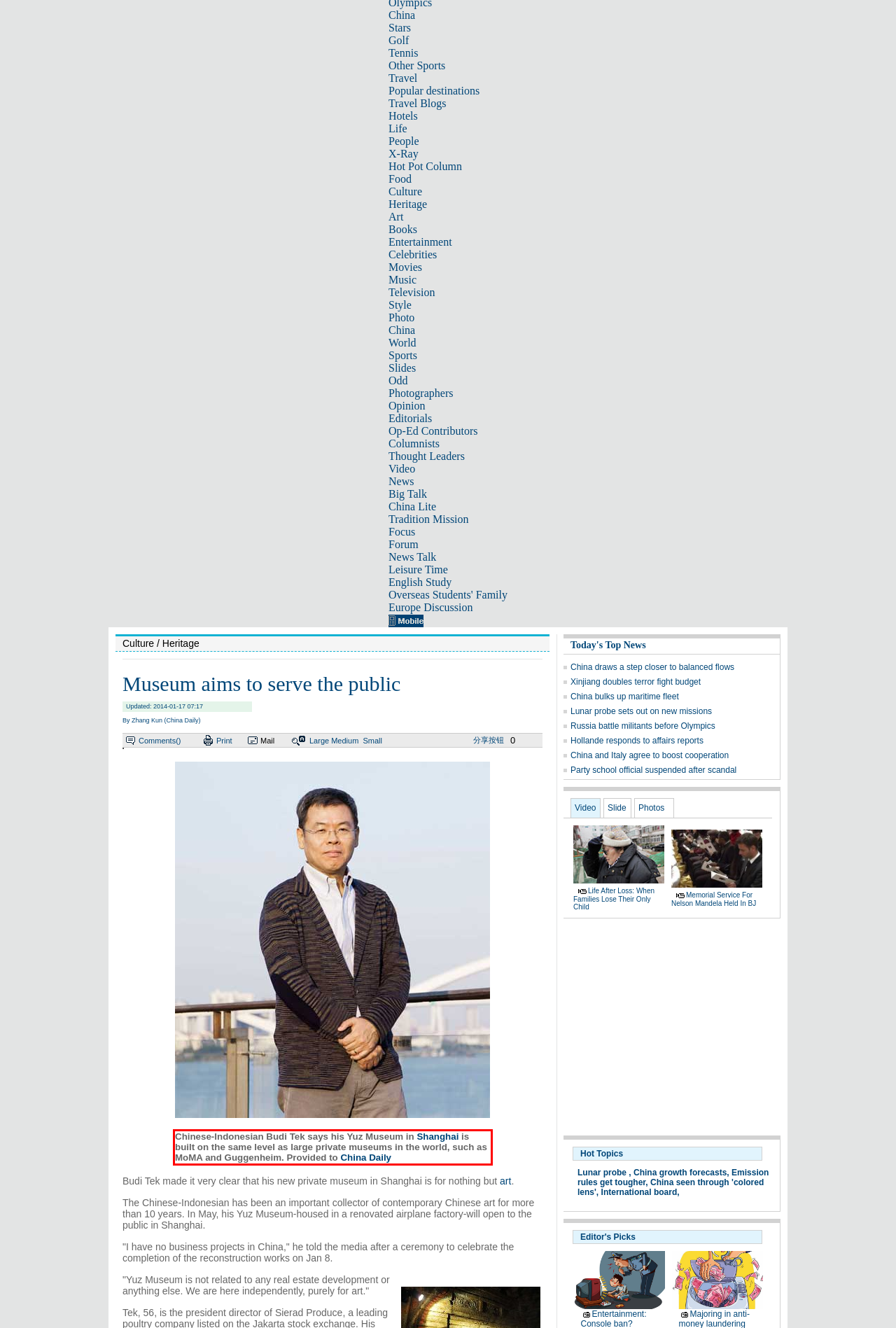You are provided with a webpage screenshot that includes a red rectangle bounding box. Extract the text content from within the bounding box using OCR.

Chinese-Indonesian Budi Tek says his Yuz Museum in Shanghai is built on the same level as large private museums in the world, such as MoMA and Guggenheim. Provided to China Daily